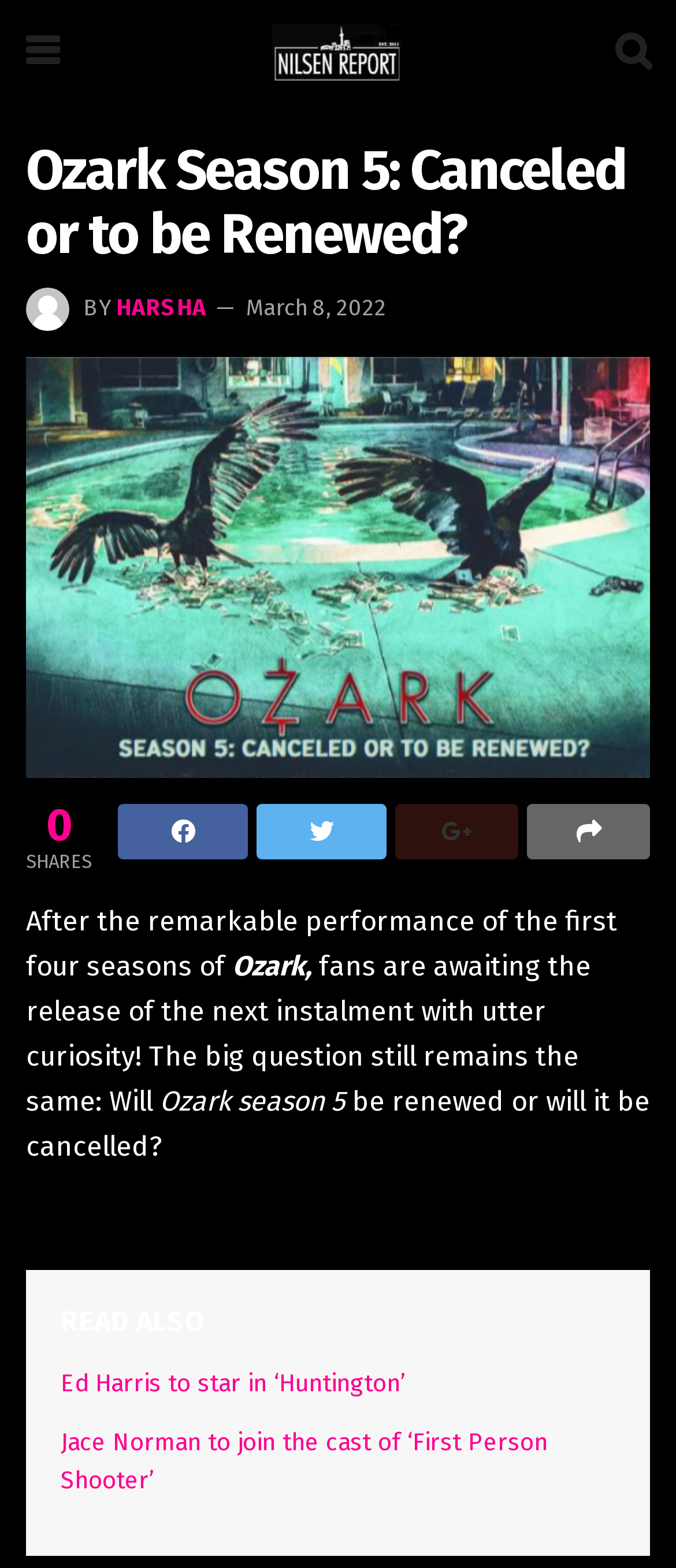What other articles are recommended?
Please answer the question as detailed as possible based on the image.

The webpage recommends other articles, including 'Ed Harris to star in ‘Huntington’' and 'Jace Norman to join the cast of ‘First Person Shooter’', which can be seen in the 'READ ALSO' section.